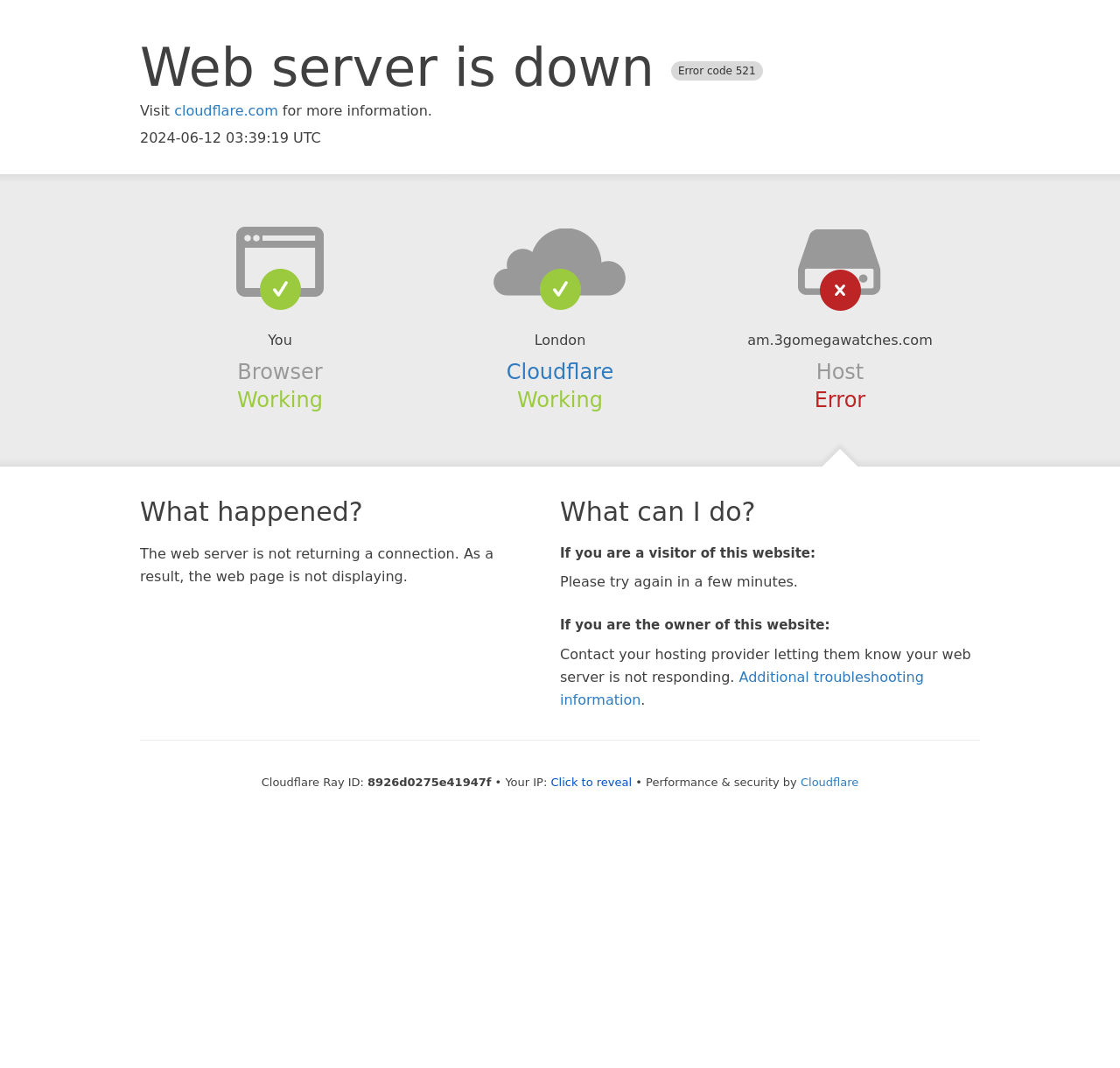What is the current status of the browser?
Give a thorough and detailed response to the question.

The status of the browser is mentioned as 'Working' in the section 'Browser' on the webpage.